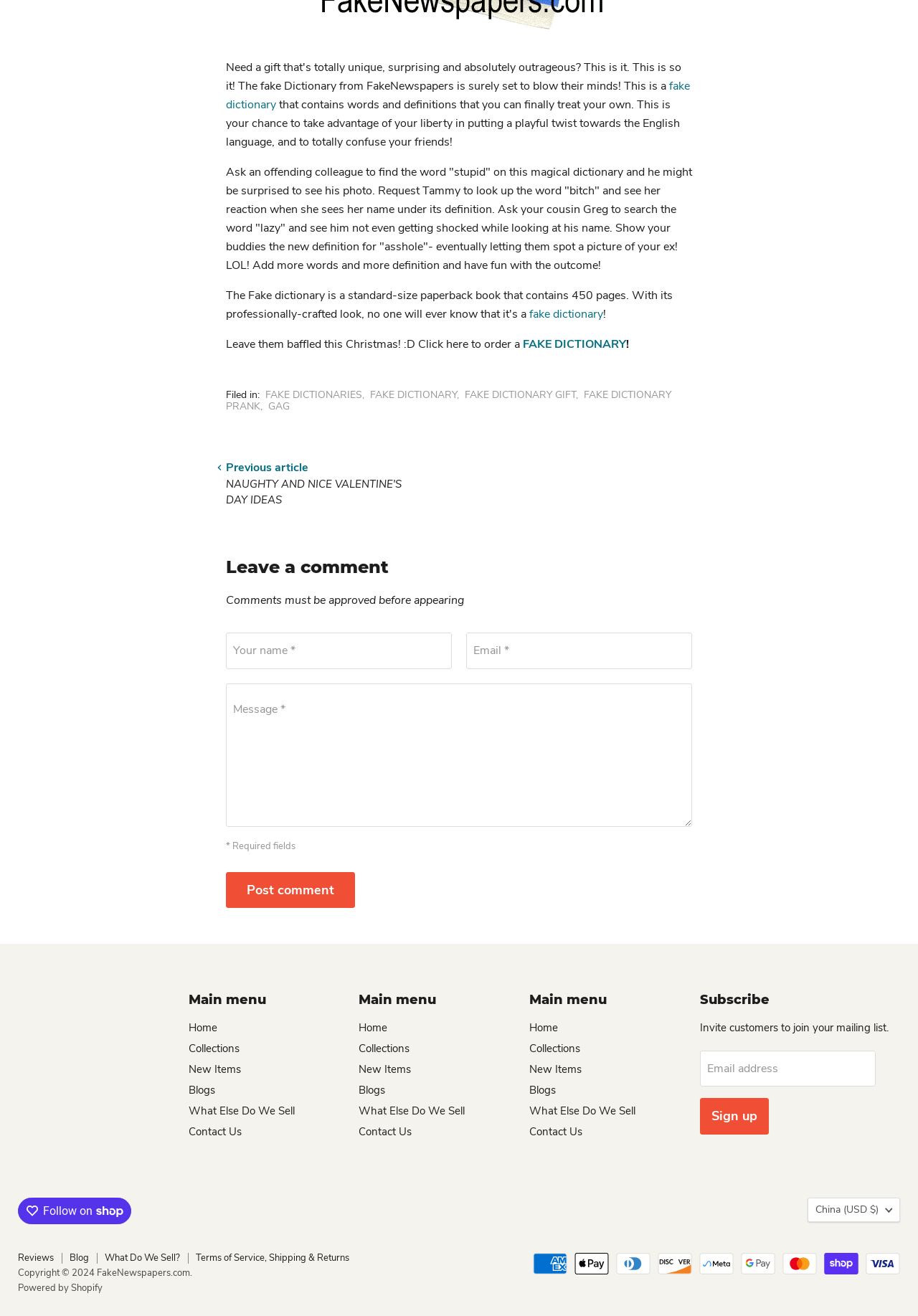Locate the bounding box coordinates of the region to be clicked to comply with the following instruction: "Click the 'Post comment' button". The coordinates must be four float numbers between 0 and 1, in the form [left, top, right, bottom].

[0.246, 0.662, 0.387, 0.69]